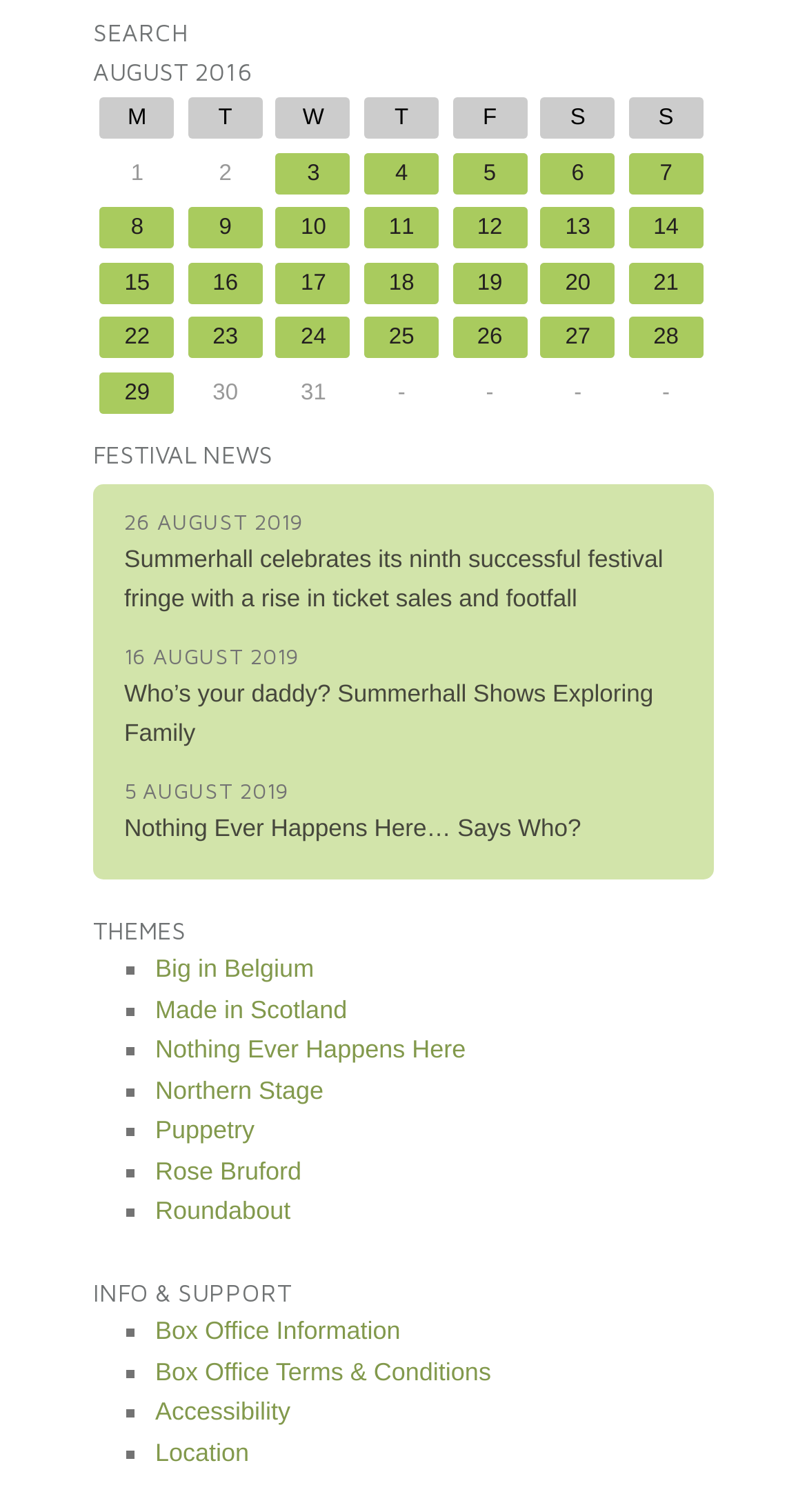Find the bounding box of the web element that fits this description: "Nothing Ever Happens Here".

[0.192, 0.684, 0.577, 0.704]